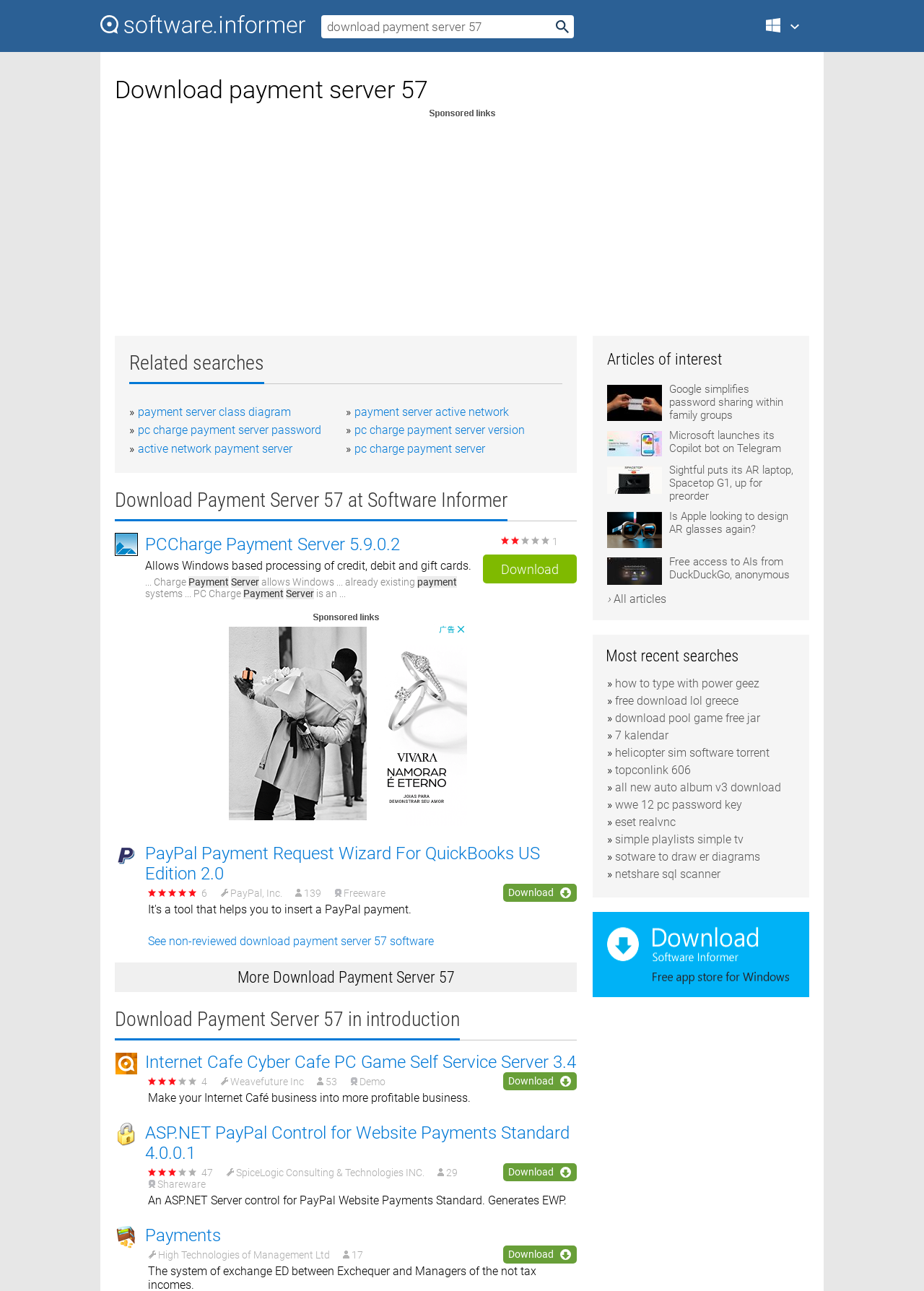Please identify the bounding box coordinates of the region to click in order to complete the given instruction: "Check the 'PCCharge Payment Server' details". The coordinates should be four float numbers between 0 and 1, i.e., [left, top, right, bottom].

[0.157, 0.413, 0.433, 0.43]